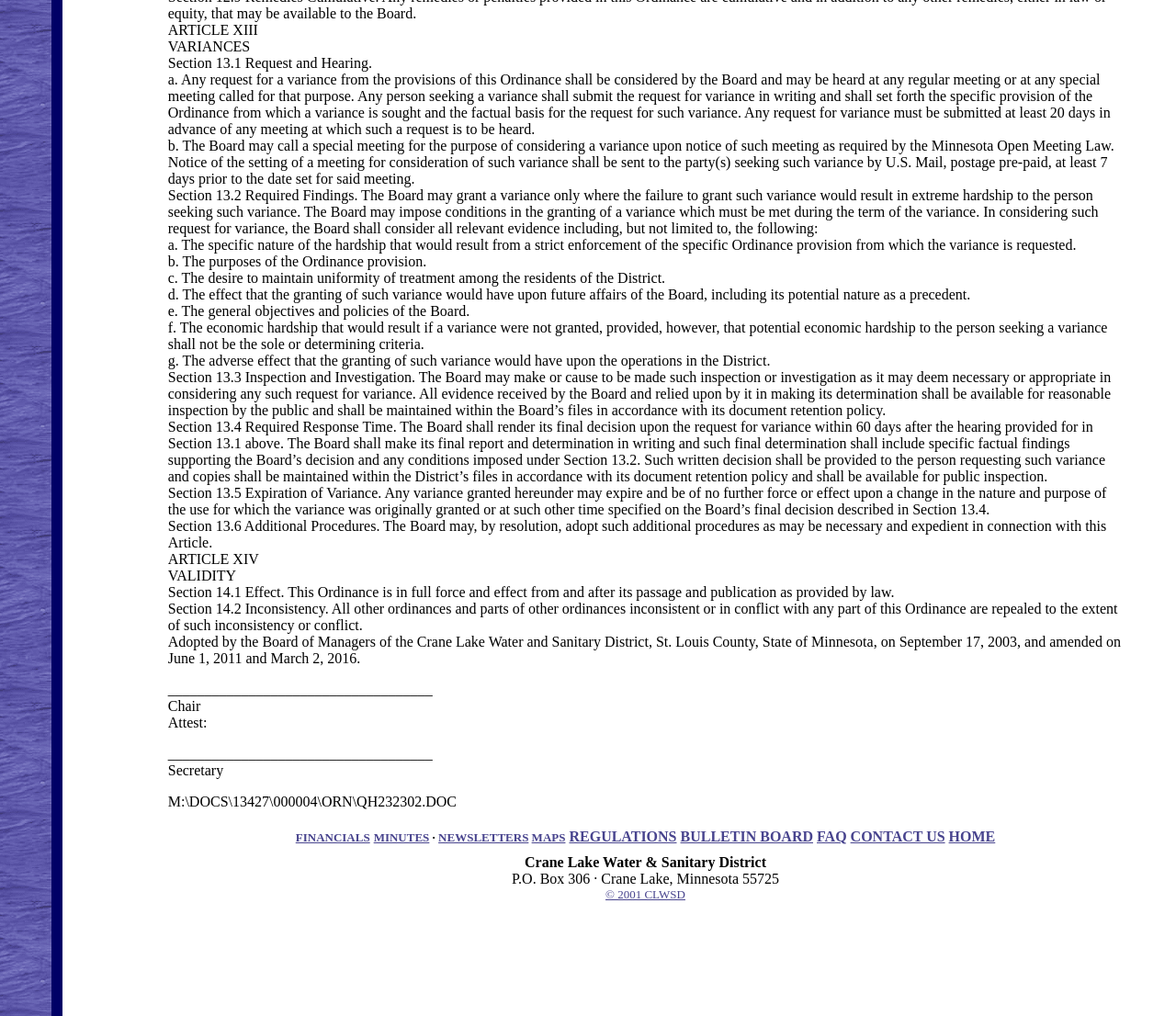Please examine the image and answer the question with a detailed explanation:
What is the name of the district mentioned in the ordinance?

The name of the district is mentioned in the ordinance as 'Crane Lake Water and Sanitary District, St. Louis County, State of Minnesota'.